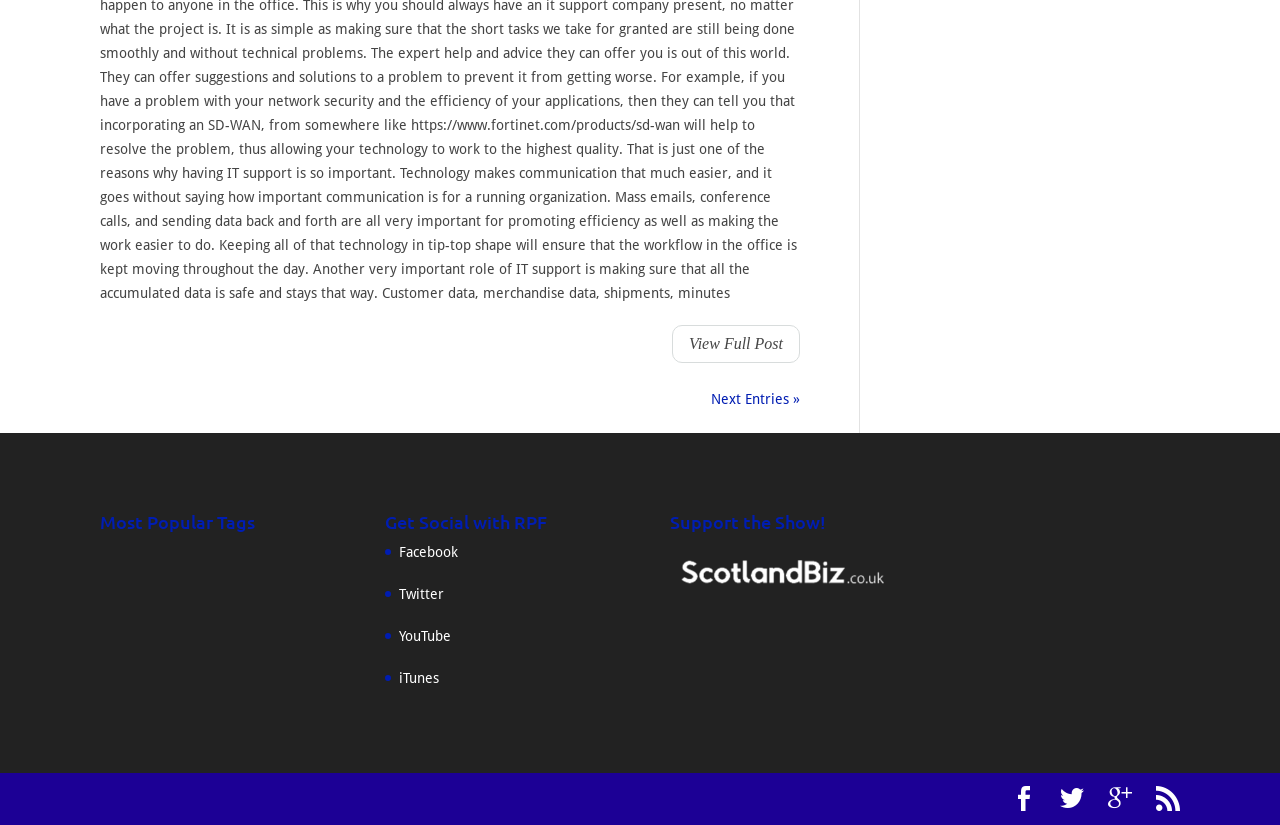Identify the bounding box coordinates of the section to be clicked to complete the task described by the following instruction: "View the YouTube channel". The coordinates should be four float numbers between 0 and 1, formatted as [left, top, right, bottom].

[0.312, 0.761, 0.352, 0.781]